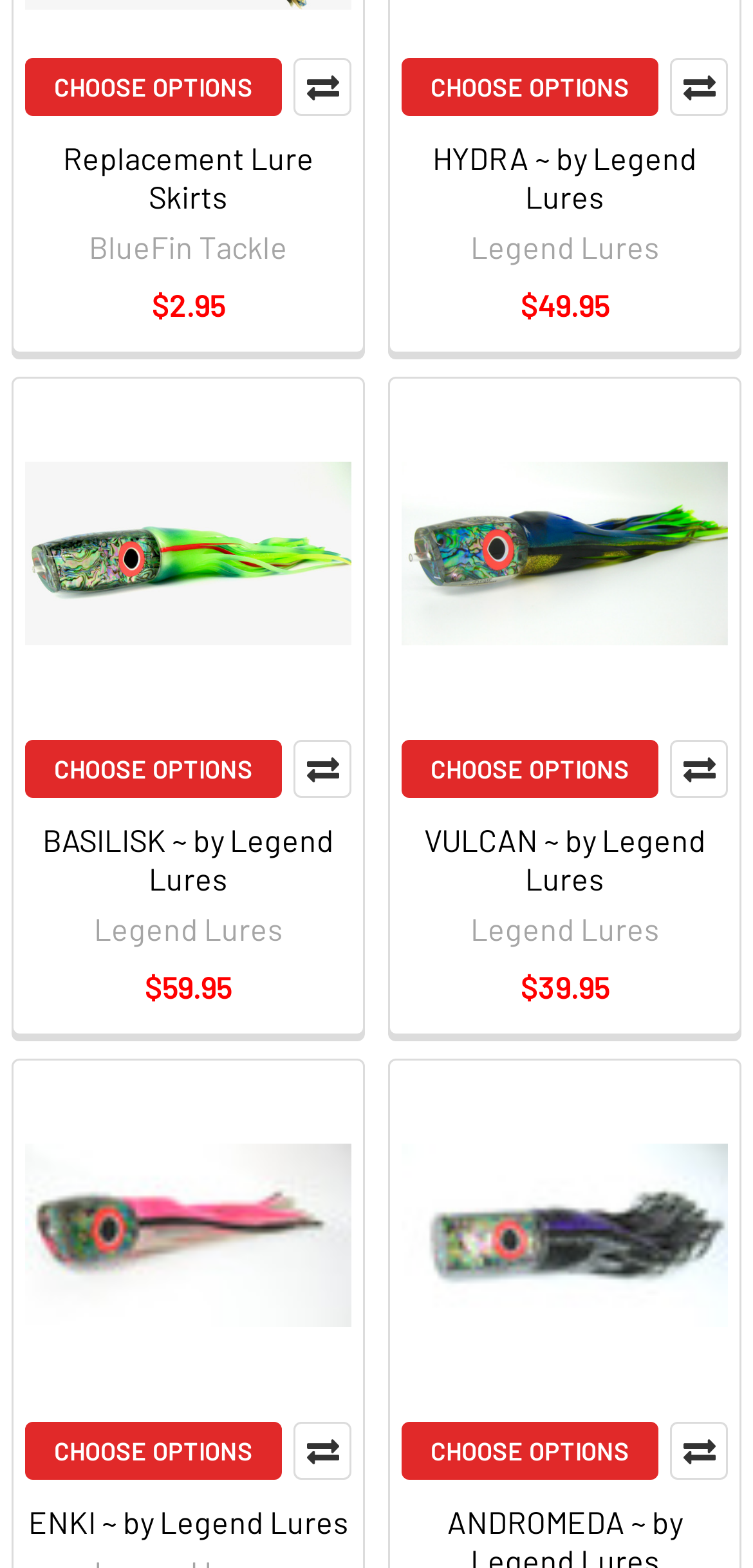Given the webpage screenshot and the description, determine the bounding box coordinates (top-left x, top-left y, bottom-right x, bottom-right y) that define the location of the UI element matching this description: Choose Options

[0.533, 0.472, 0.874, 0.509]